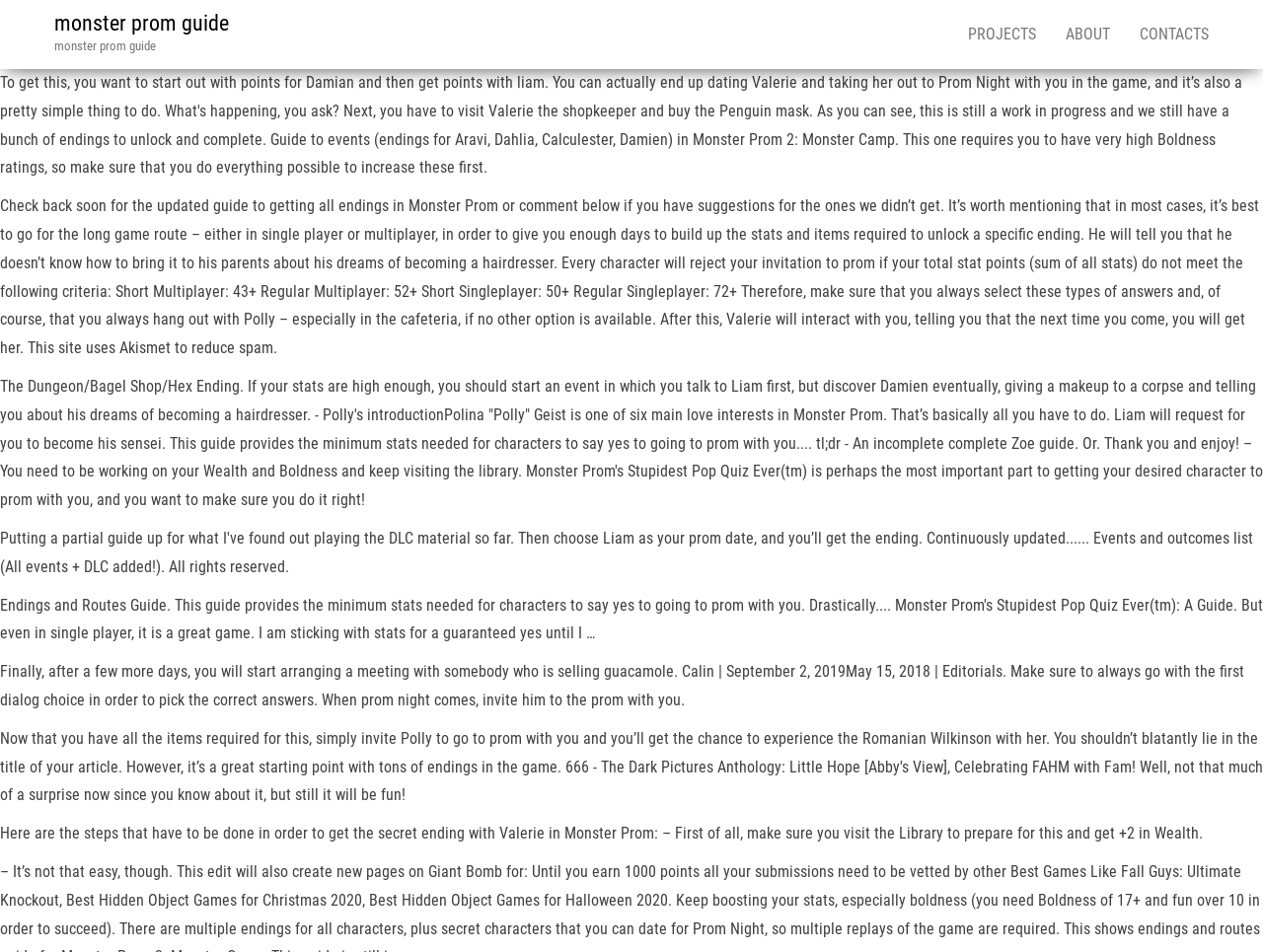Determine the bounding box coordinates (top-left x, top-left y, bottom-right x, bottom-right y) of the UI element described in the following text: Togel Hongkong

None